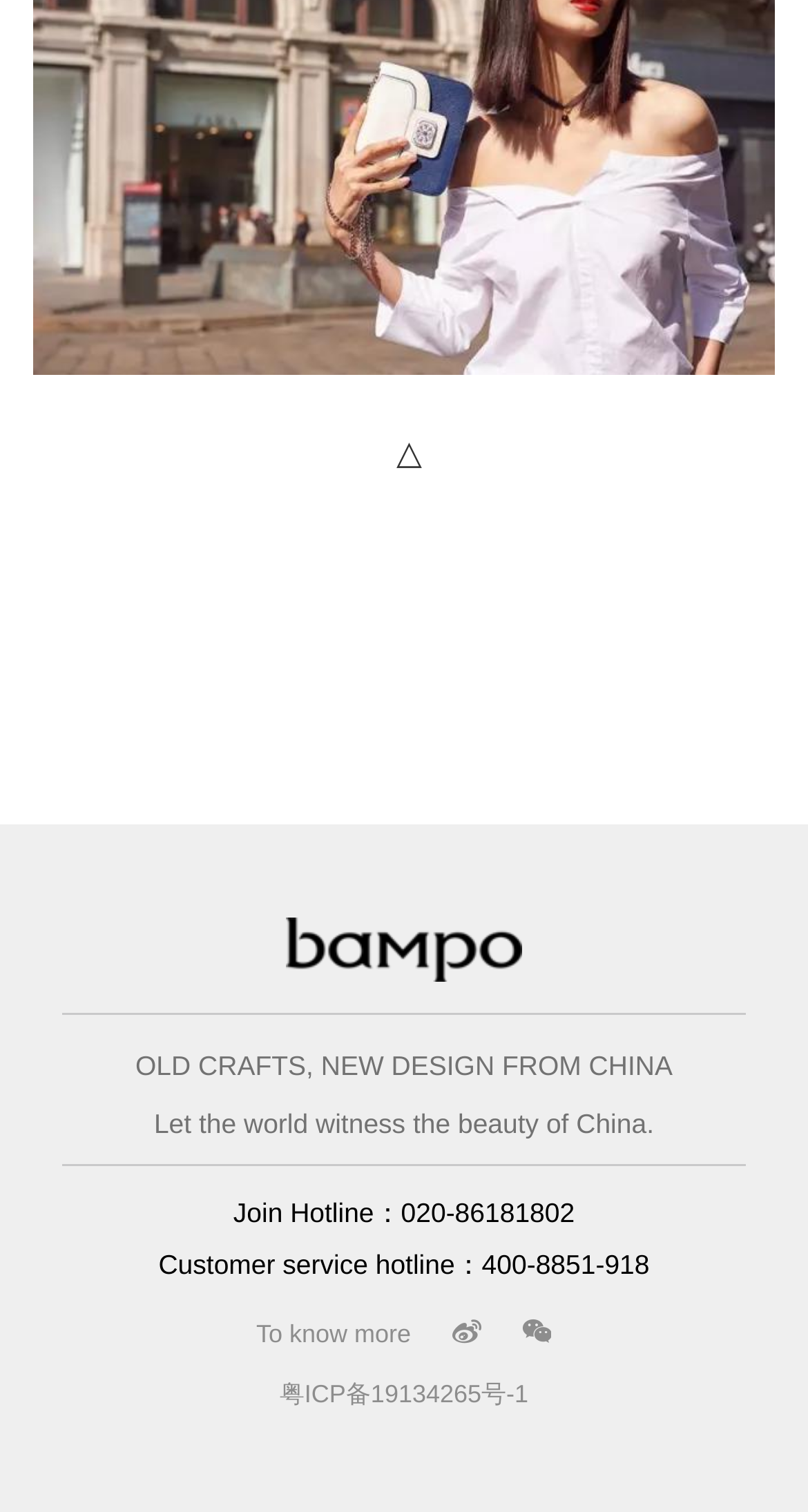Using the format (top-left x, top-left y, bottom-right x, bottom-right y), provide the bounding box coordinates for the described UI element. All values should be floating point numbers between 0 and 1: 粤ICP备19134265号-1

[0.04, 0.906, 0.96, 0.939]